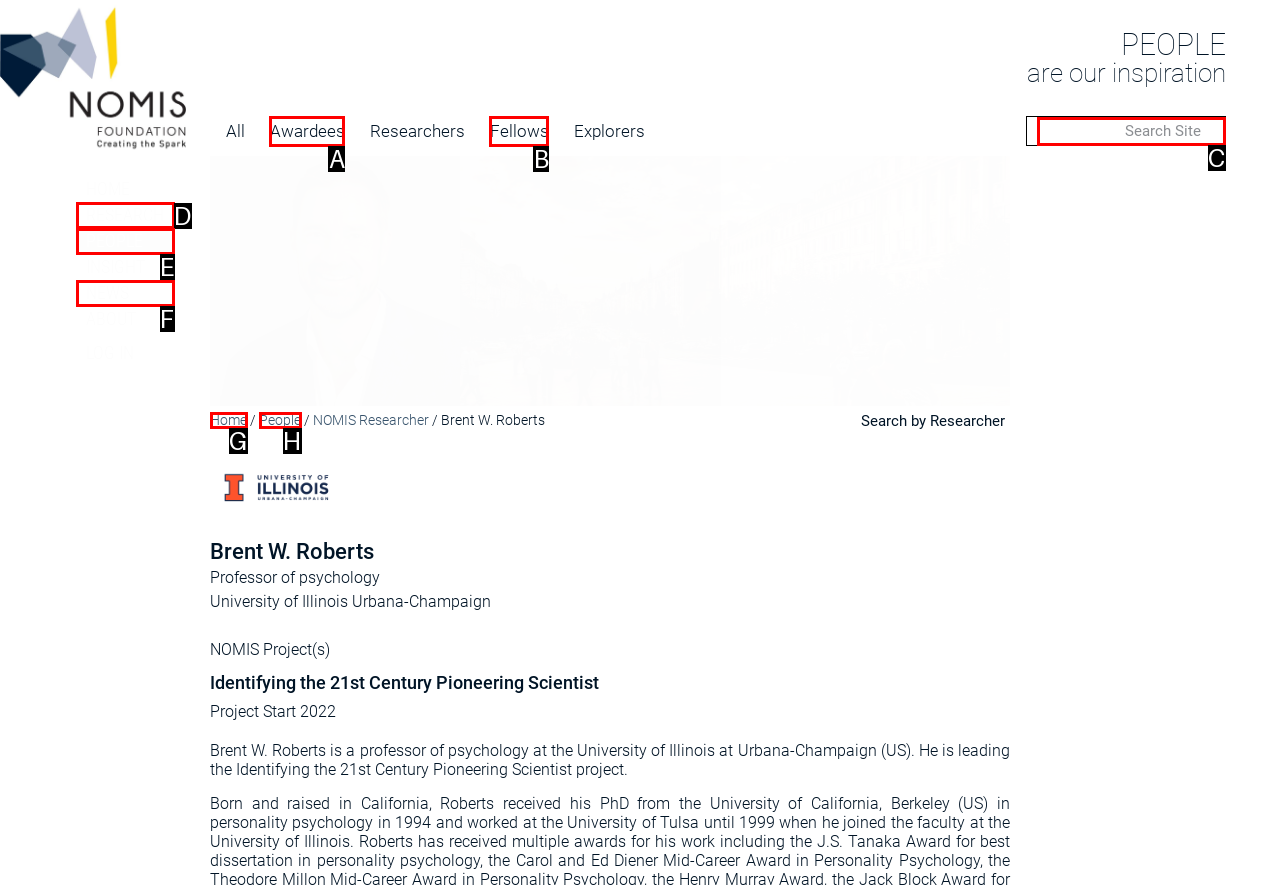Match the following description to the correct HTML element: parent_node: Search name="_keywords" placeholder="Search Site" Indicate your choice by providing the letter.

C